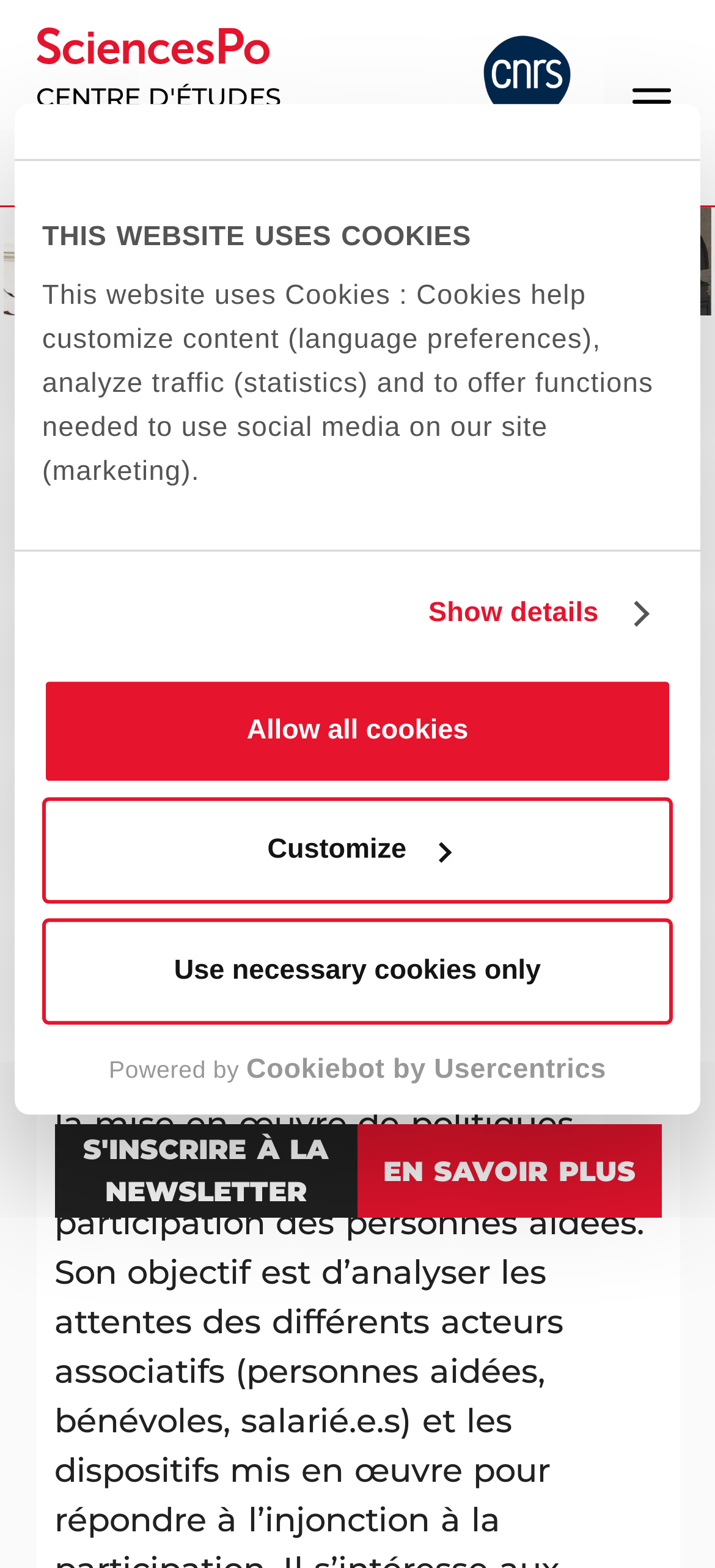Please provide the bounding box coordinates in the format (top-left x, top-left y, bottom-right x, bottom-right y). Remember, all values are floating point numbers between 0 and 1. What is the bounding box coordinate of the region described as: En savoir plus

[0.5, 0.717, 0.924, 0.777]